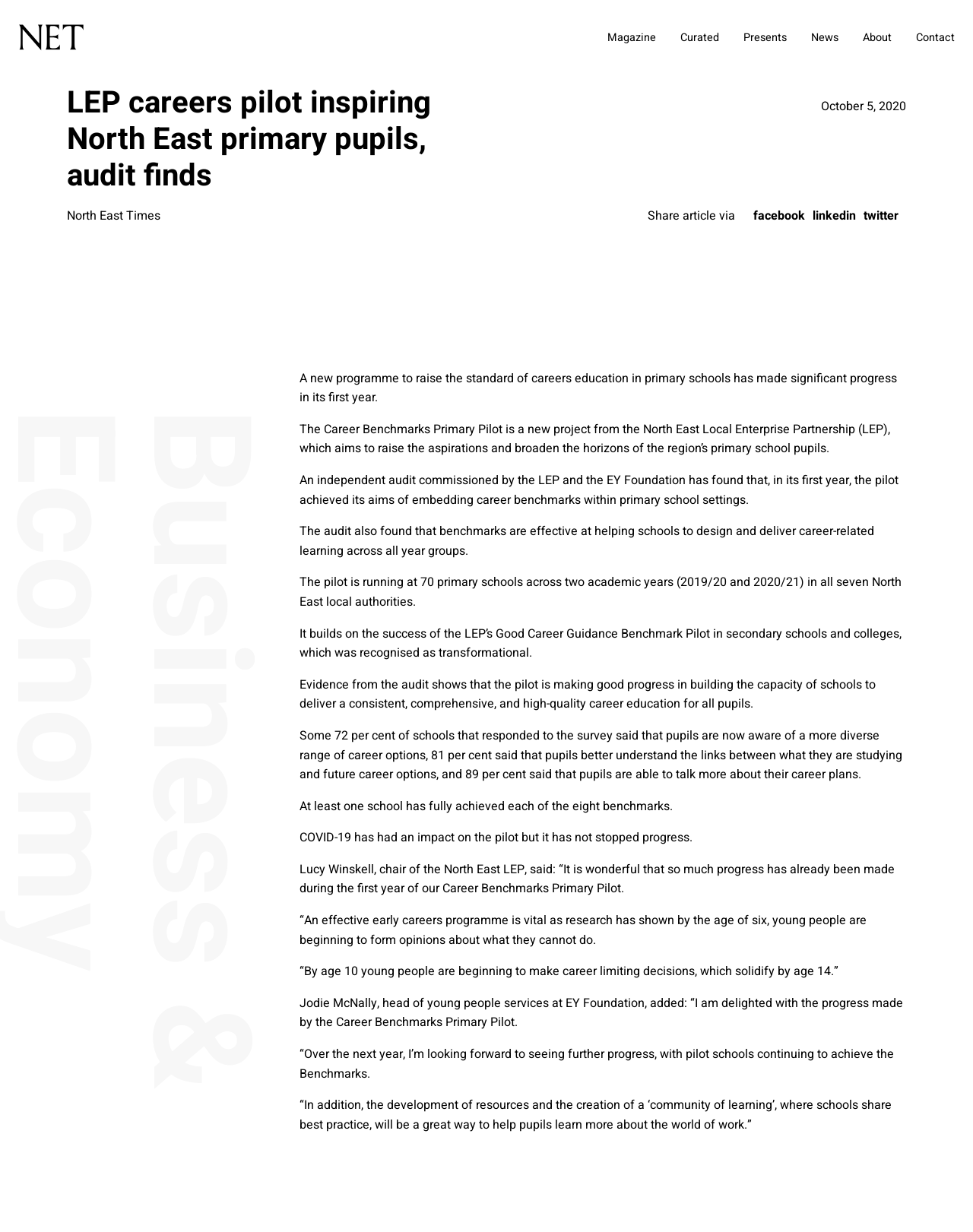Use the information in the screenshot to answer the question comprehensively: What is the purpose of the Career Benchmarks Primary Pilot?

I found the answer by reading the StaticText element with the text 'The Career Benchmarks Primary Pilot is a new project from the North East Local Enterprise Partnership (LEP), which aims to raise the aspirations and broaden the horizons of the region’s primary school pupils.' at coordinates [0.307, 0.341, 0.915, 0.372]. This text explains the purpose of the Career Benchmarks Primary Pilot.